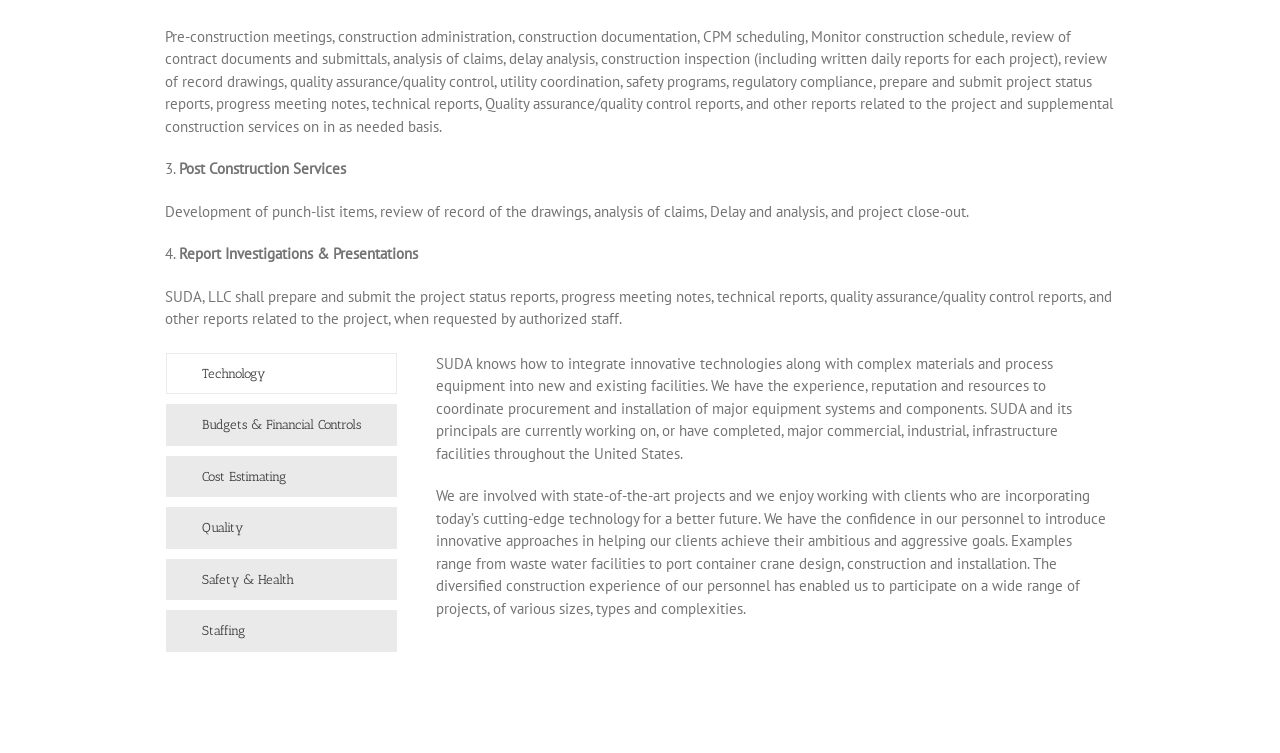Predict the bounding box coordinates of the UI element that matches this description: "Quality". The coordinates should be in the format [left, top, right, bottom] with each value between 0 and 1.

[0.13, 0.674, 0.31, 0.729]